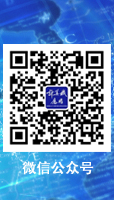Give a detailed account of everything present in the image.

The image features a QR code designed for a WeChat public account, set against a backdrop of vibrant blue digital patterns. The QR code is prominently displayed, encouraging users to scan it for access to further information or resources related to the Journal of Computer Applications. Below the QR code, there is a concise text in Chinese characters, indicating that this is a WeChat public account, making it easily recognizable for those familiar with the platform. The overall design blends technology and accessibility, inviting engagement through the modern means of social media connectivity.